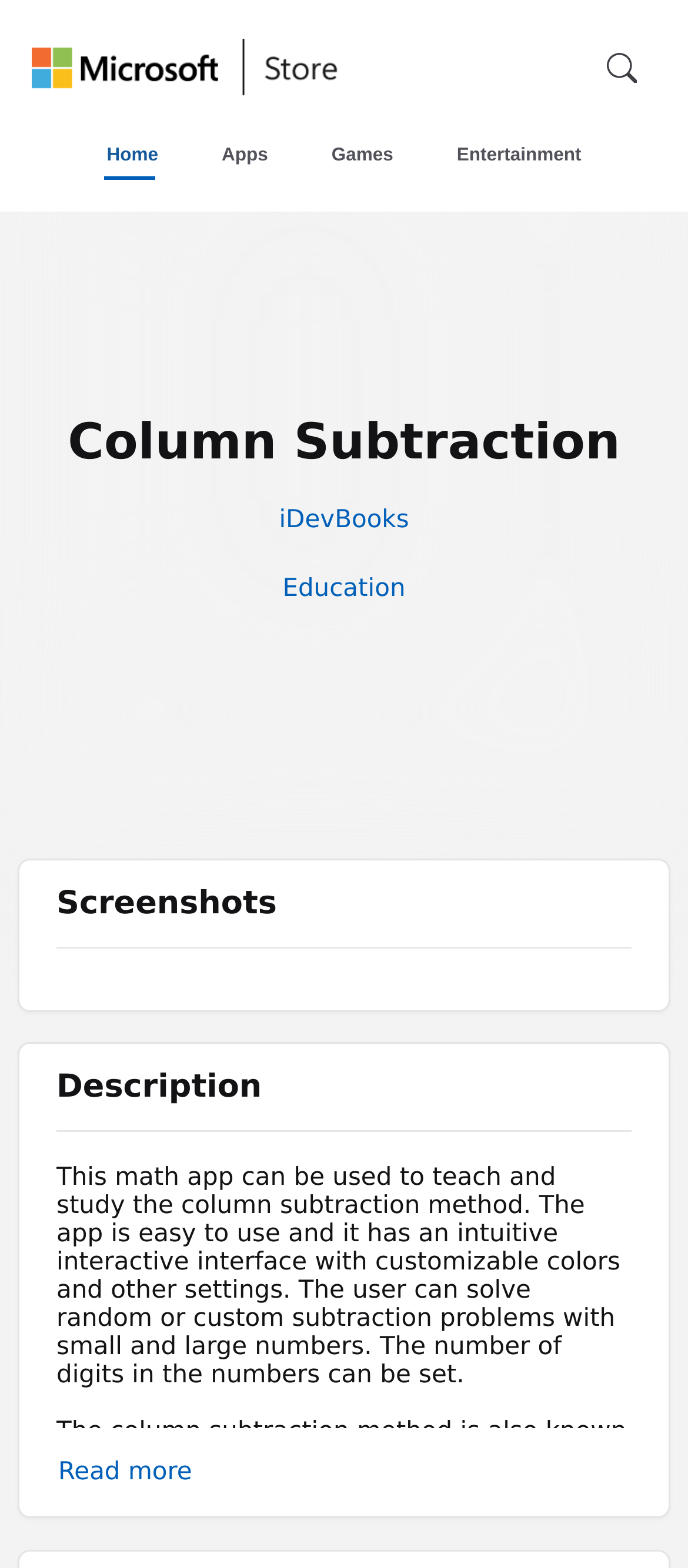Locate the bounding box coordinates of the clickable area needed to fulfill the instruction: "Search using Mobile Search".

[0.853, 0.021, 0.955, 0.066]